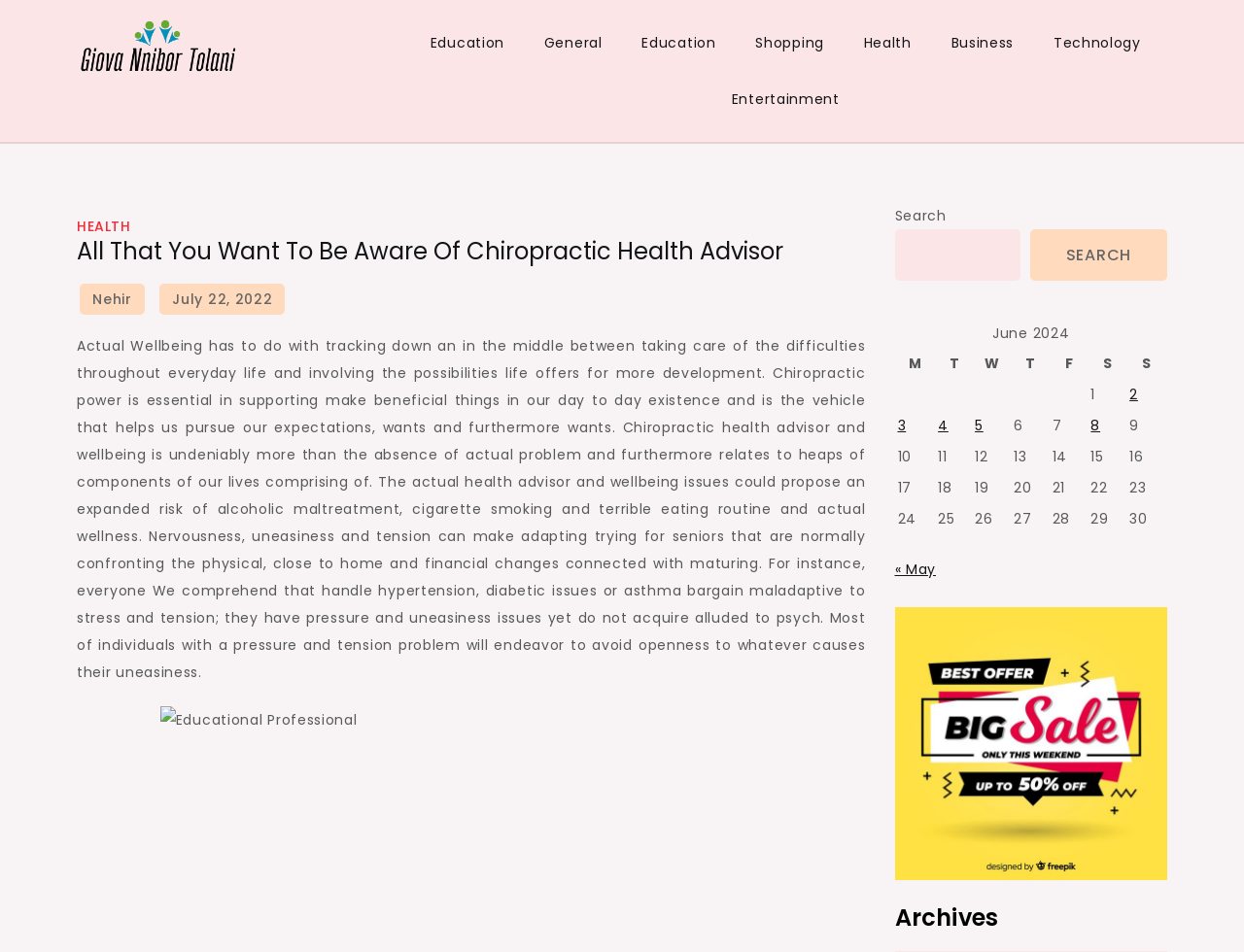Identify the bounding box coordinates for the element you need to click to achieve the following task: "Go to previous month". Provide the bounding box coordinates as four float numbers between 0 and 1, in the form [left, top, right, bottom].

[0.719, 0.588, 0.752, 0.608]